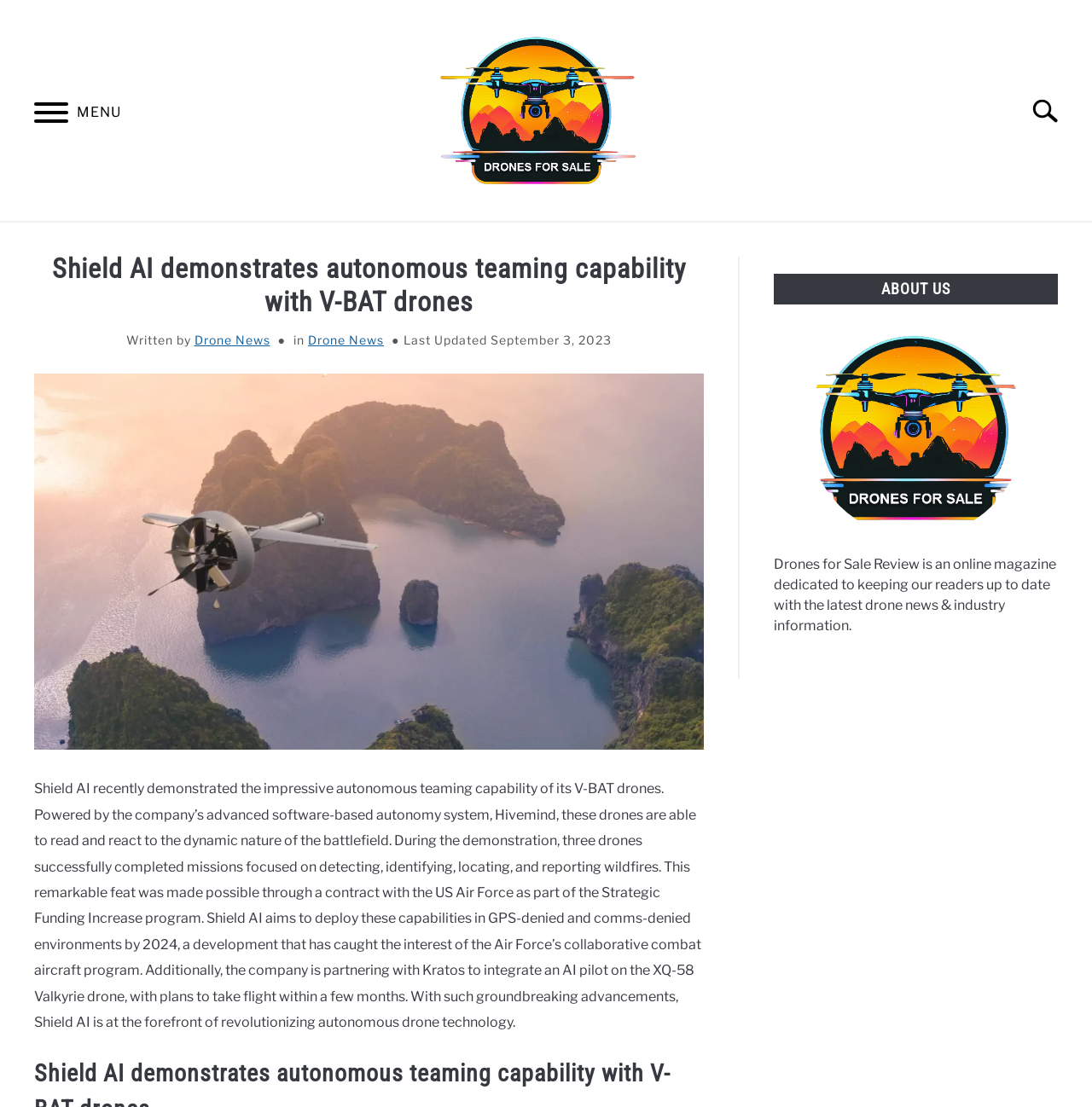Locate the bounding box coordinates of the element that should be clicked to fulfill the instruction: "Click the menu button".

[0.016, 0.077, 0.078, 0.131]